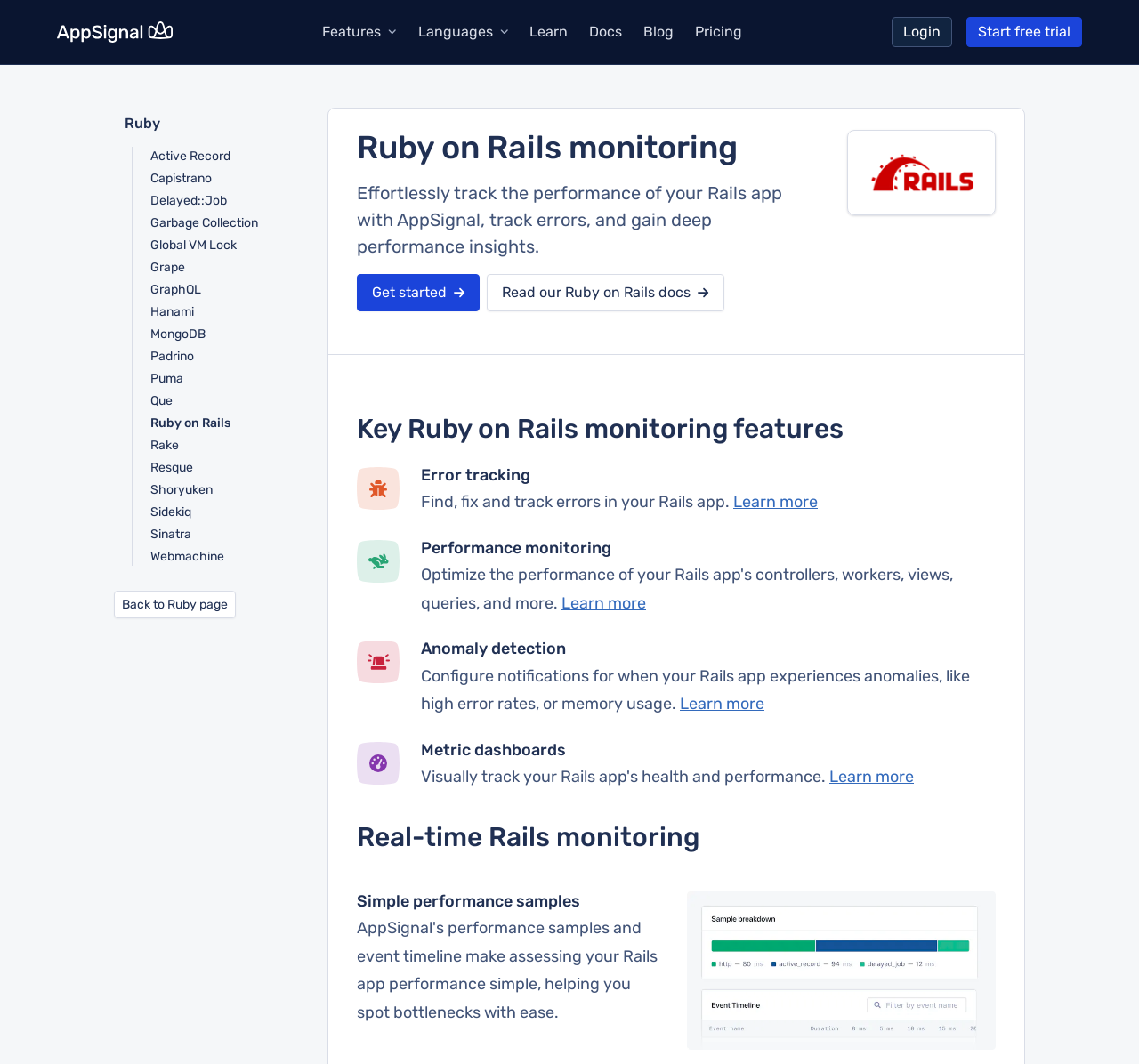Write a detailed summary of the webpage.

The webpage is about AppSignal, a performance monitoring tool for Ruby on Rails applications. At the top, there is a navigation menu with links to "Features", "Languages", "Learn", "Docs", "Blog", "Pricing", "Login", and "Start free trial". Below the navigation menu, there is a section highlighting Ruby on Rails monitoring features, with a logo and a heading "Ruby on Rails monitoring". 

To the left of this section, there is a list of languages and frameworks supported by AppSignal, including Active Record, Capistrano, Delayed::Job, and others. 

The main content of the page is divided into sections, each highlighting a key feature of AppSignal's Ruby on Rails monitoring capabilities. These sections include error tracking, performance monitoring, anomaly detection, and metric dashboards. Each section has a heading, a brief description, and a "Learn more" link. 

There are also figures and images throughout the page, including a sample breakdown of performance data showing HTTP, Active Record, and Delayed Job events. The page has a clean and organized layout, making it easy to navigate and understand the features and benefits of AppSignal's Ruby on Rails monitoring tool.